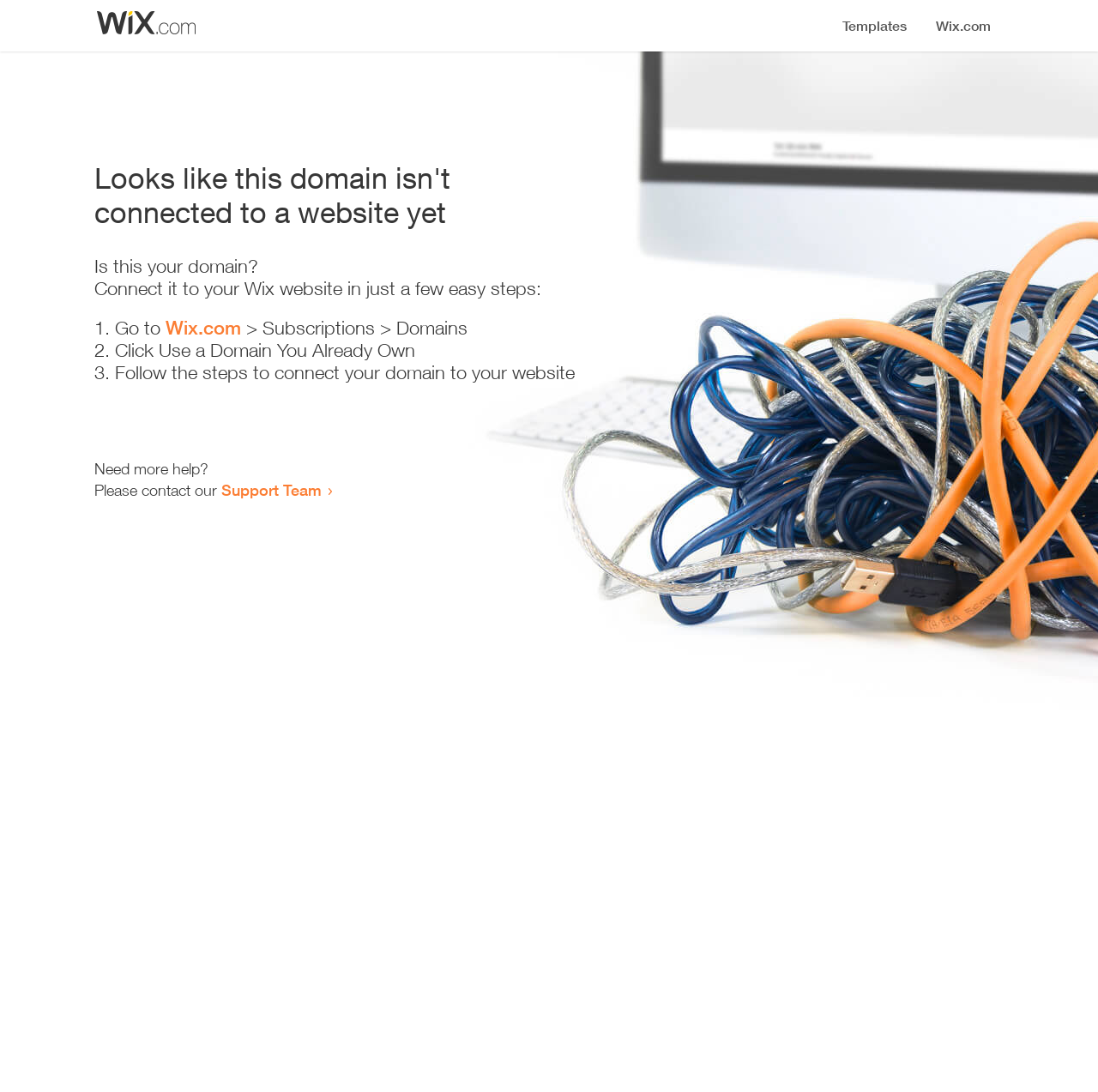Given the description Support Team, predict the bounding box coordinates of the UI element. Ensure the coordinates are in the format (top-left x, top-left y, bottom-right x, bottom-right y) and all values are between 0 and 1.

[0.202, 0.44, 0.293, 0.457]